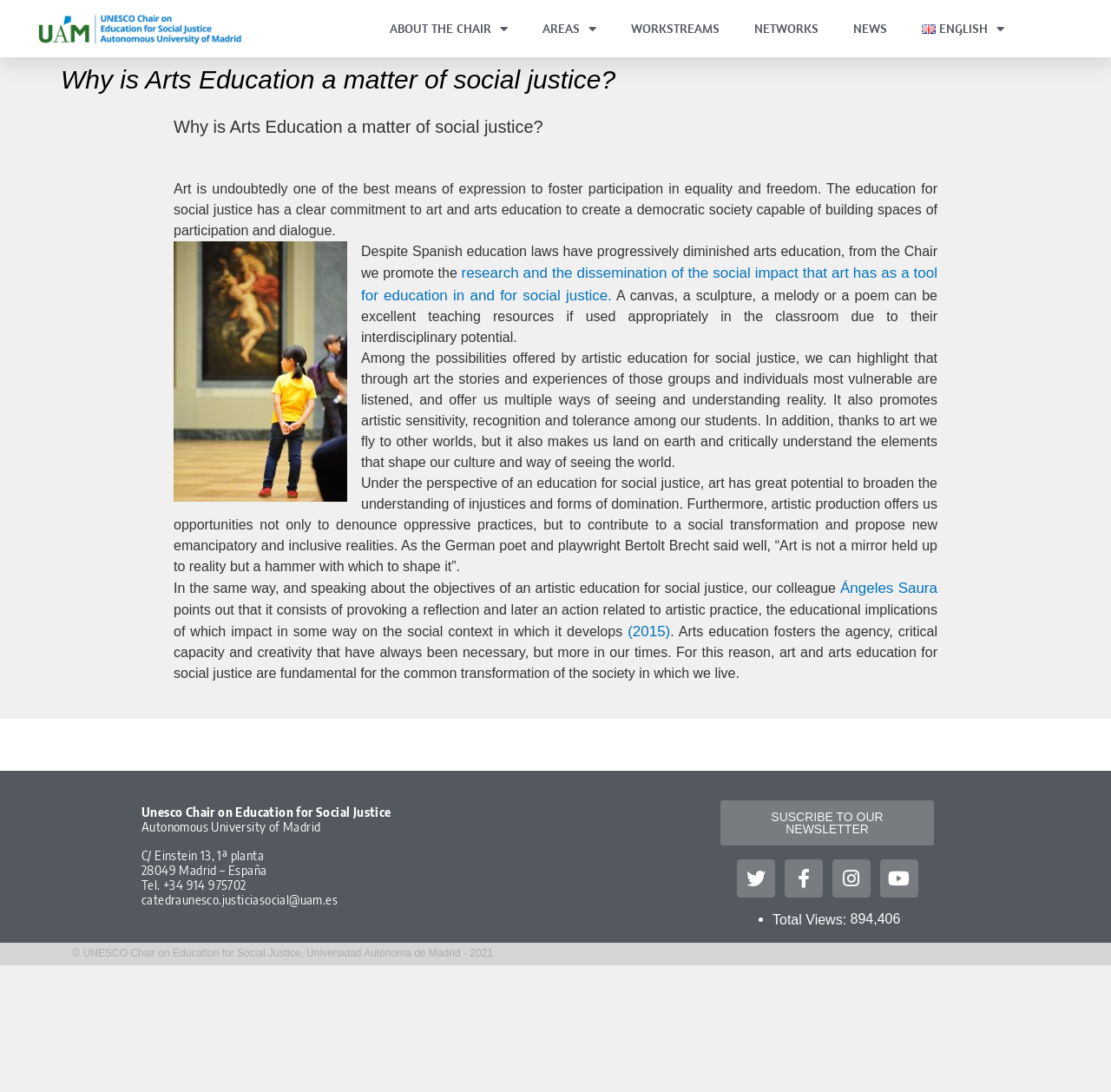Please provide the bounding box coordinate of the region that matches the element description: SUSCRIBE TO OUR NEWSLETTER. Coordinates should be in the format (top-left x, top-left y, bottom-right x, bottom-right y) and all values should be between 0 and 1.

[0.648, 0.733, 0.841, 0.774]